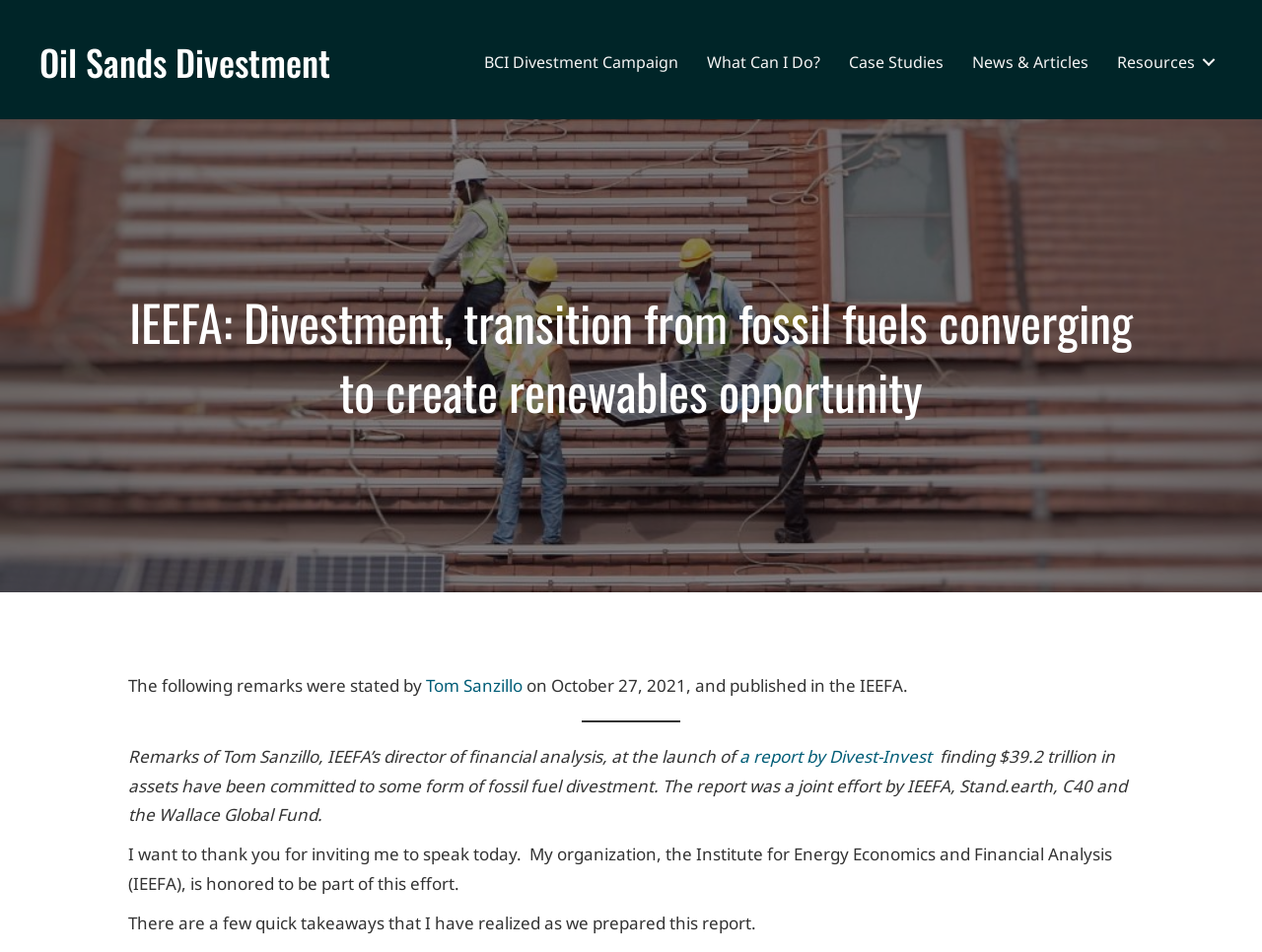Extract the bounding box coordinates for the UI element described as: "Oil Sands Divestment".

[0.031, 0.037, 0.262, 0.092]